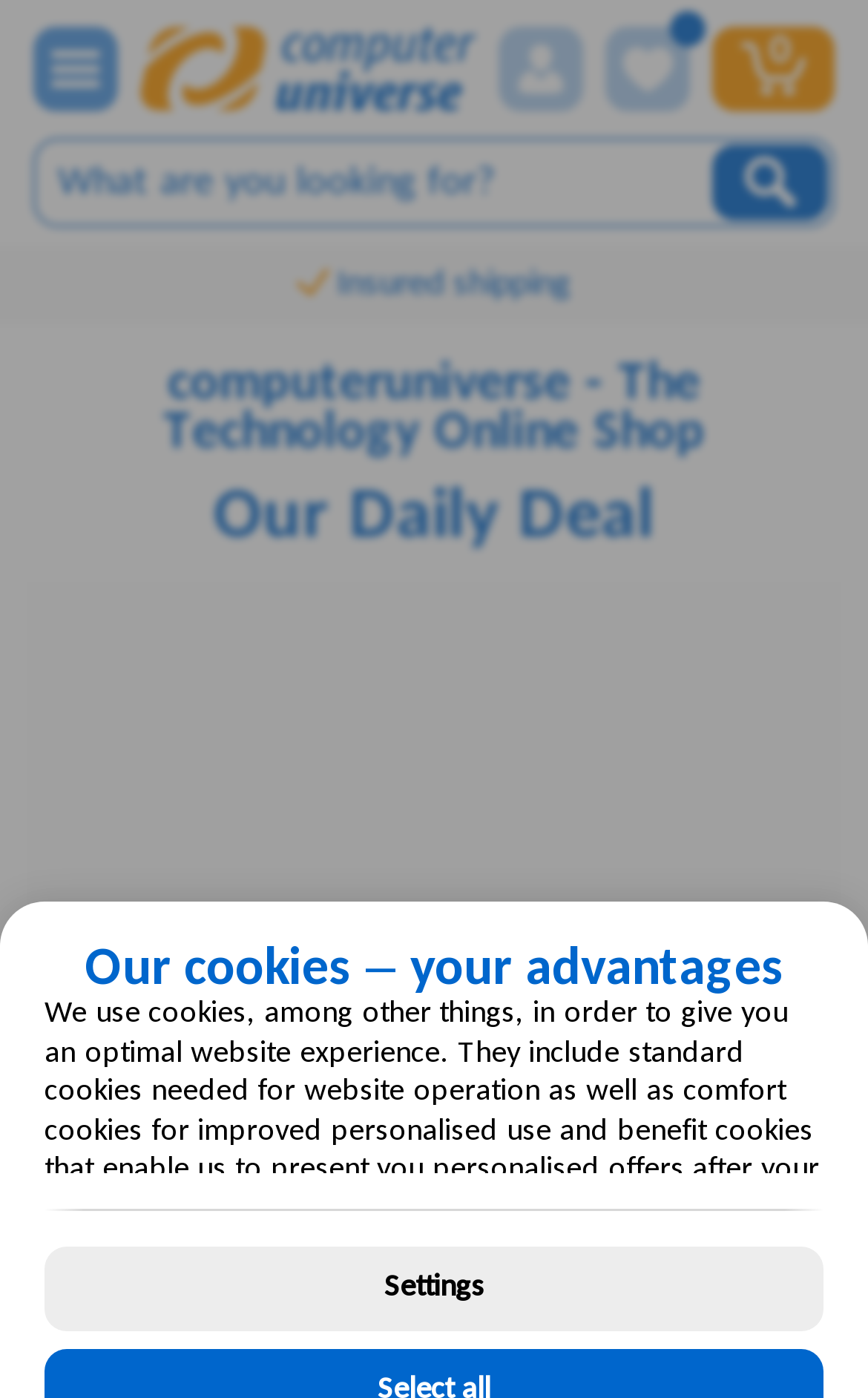Provide an in-depth caption for the contents of the webpage.

This webpage is an online shop for technology and electronics, specifically computeruniverse. At the top left corner, there is a hamburger menu button with an icon, and next to it is the Computer Universe Logo, which is also an image. On the top right corner, there are several buttons, including a login button with an icon, a wishlist icon button, a mini cart icon button, and a search box with a search icon button. 

Below the top section, there is a heading that reads "computeruniverse - The Technology Online Shop". Underneath the heading, there is a static text that says "Insured shipping". 

Further down, there is a section about cookies, which includes a static text explaining the use of cookies on the website, a link to the Privacy Policy, and a settings button. There is also a horizontal separator line below this section. 

The webpage seems to be focused on providing a convenient online shopping experience, with easy access to various features and functionalities.